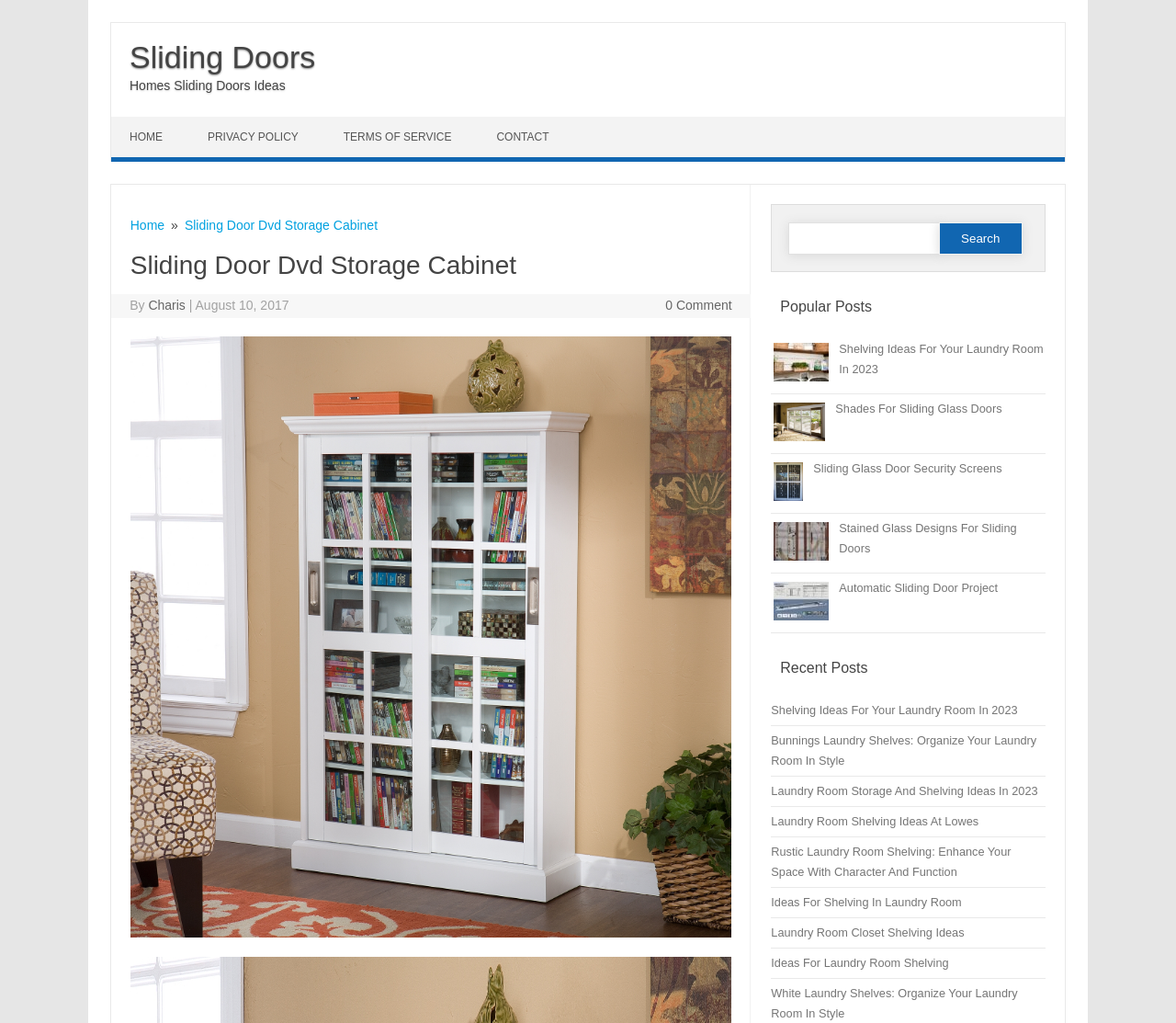Examine the screenshot and answer the question in as much detail as possible: Is there a search function on the webpage?

I found a search box with a label 'Search for:' and a button 'Search' next to it, which indicates that the webpage has a search function.